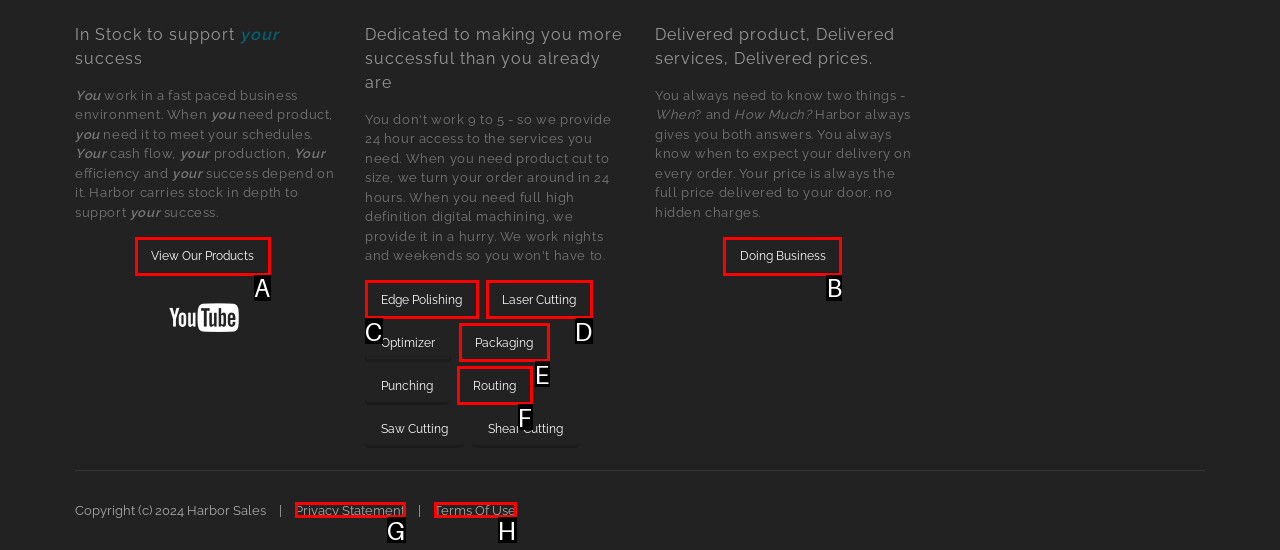Refer to the element description: Menu and identify the matching HTML element. State your answer with the appropriate letter.

None